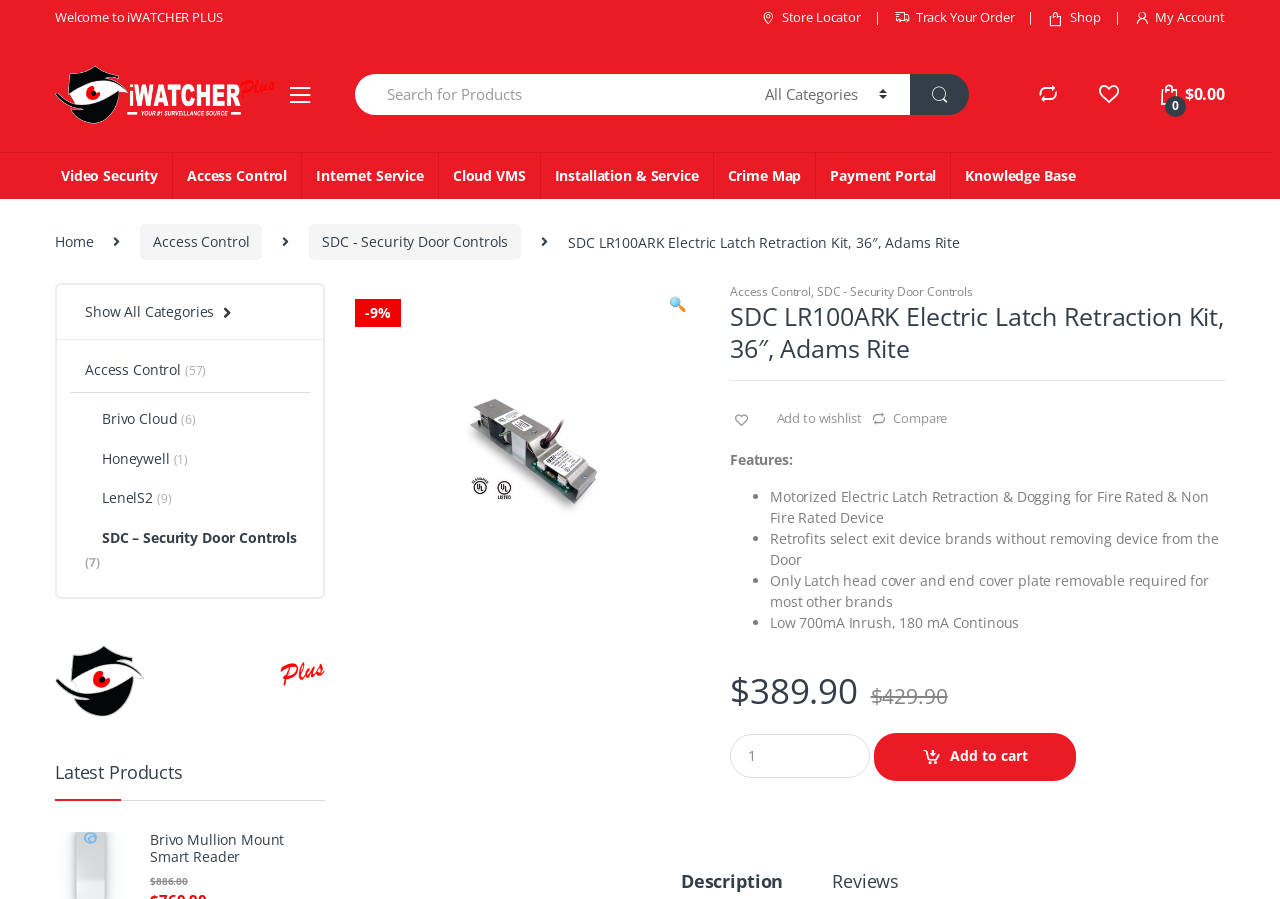Please determine the bounding box coordinates of the section I need to click to accomplish this instruction: "Click on the link to the United States of America".

None